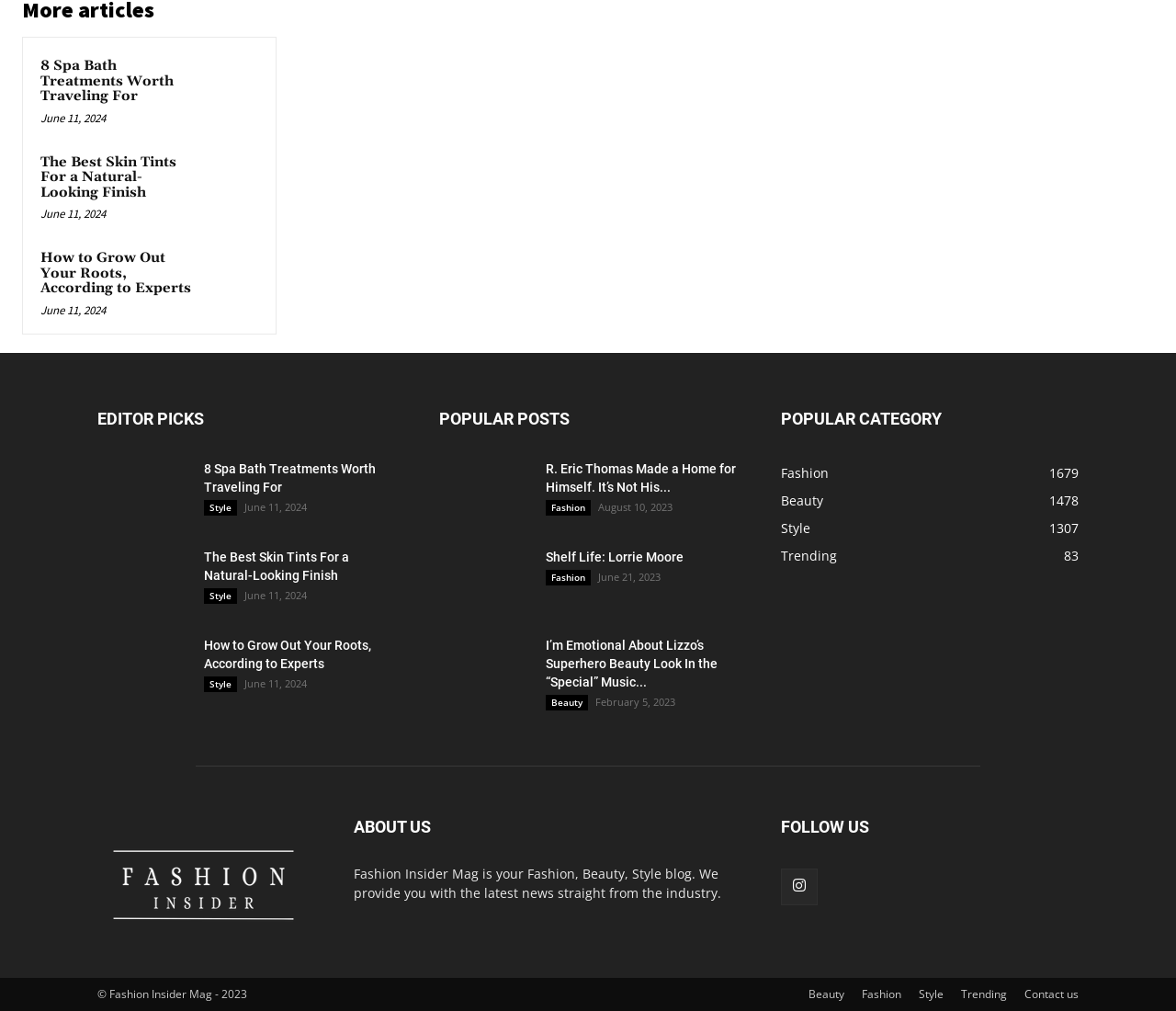Find the bounding box coordinates of the area that needs to be clicked in order to achieve the following instruction: "Click on the '8 Spa Bath Treatments Worth Traveling For' article". The coordinates should be specified as four float numbers between 0 and 1, i.e., [left, top, right, bottom].

[0.034, 0.058, 0.164, 0.103]